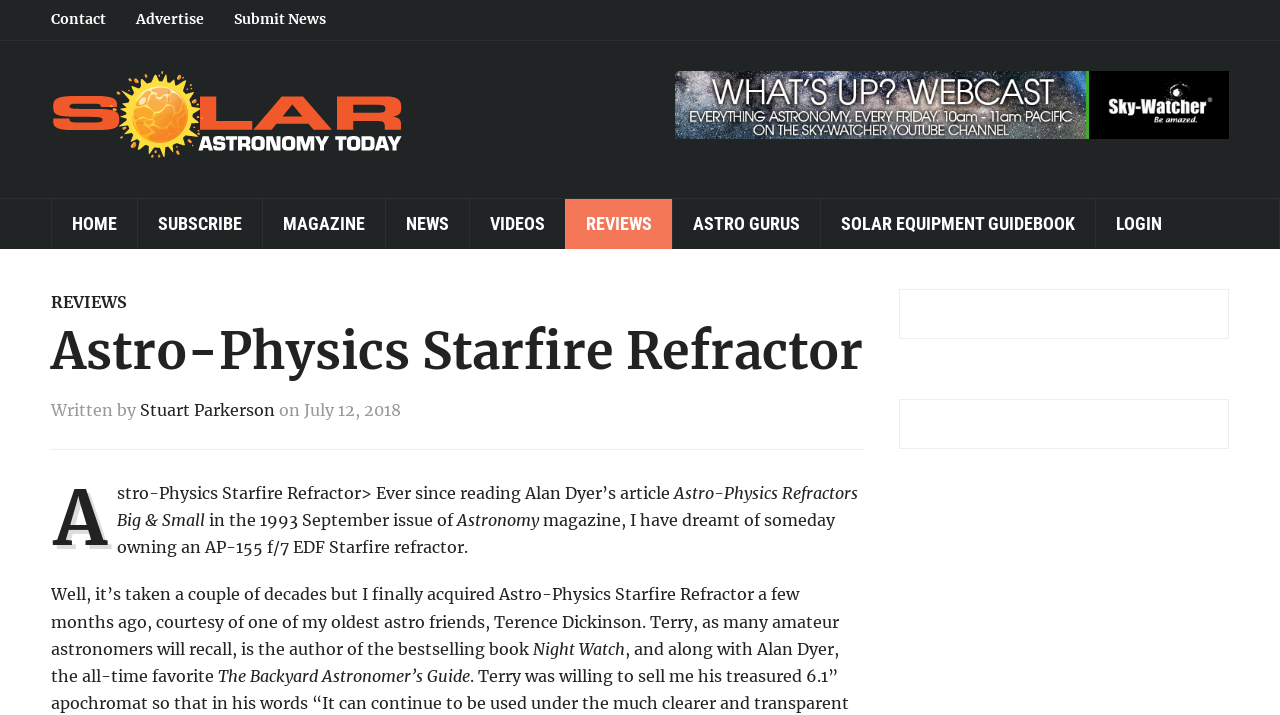Please provide the bounding box coordinates for the element that needs to be clicked to perform the following instruction: "Click on Contact". The coordinates should be given as four float numbers between 0 and 1, i.e., [left, top, right, bottom].

[0.04, 0.0, 0.106, 0.056]